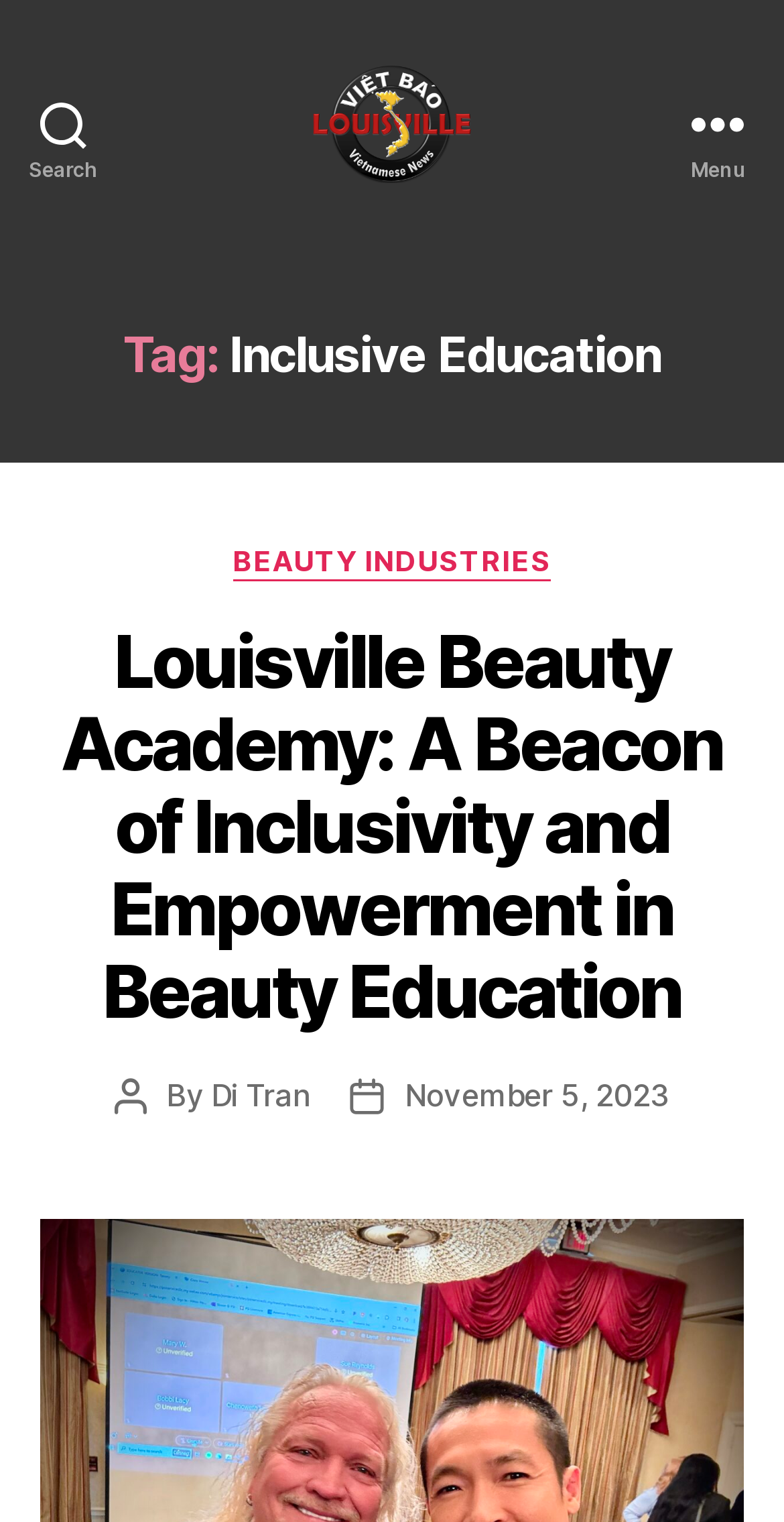Provide a brief response using a word or short phrase to this question:
What is the title of the article?

Louisville Beauty Academy: A Beacon of Inclusivity and Empowerment in Beauty Education